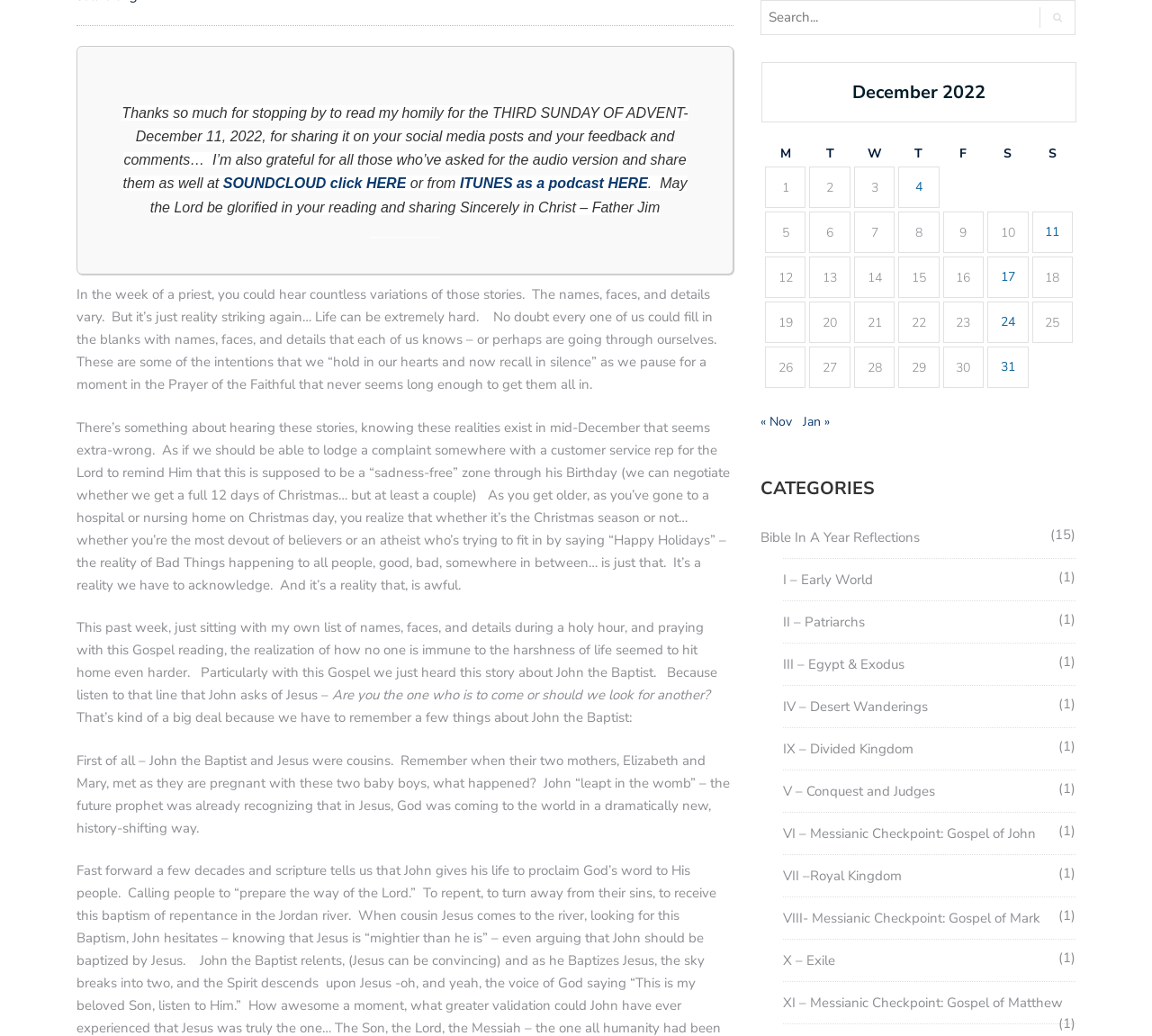Locate the bounding box coordinates of the element to click to perform the following action: 'Click on the 'ACTIVITY' link'. The coordinates should be given as four float values between 0 and 1, in the form of [left, top, right, bottom].

None